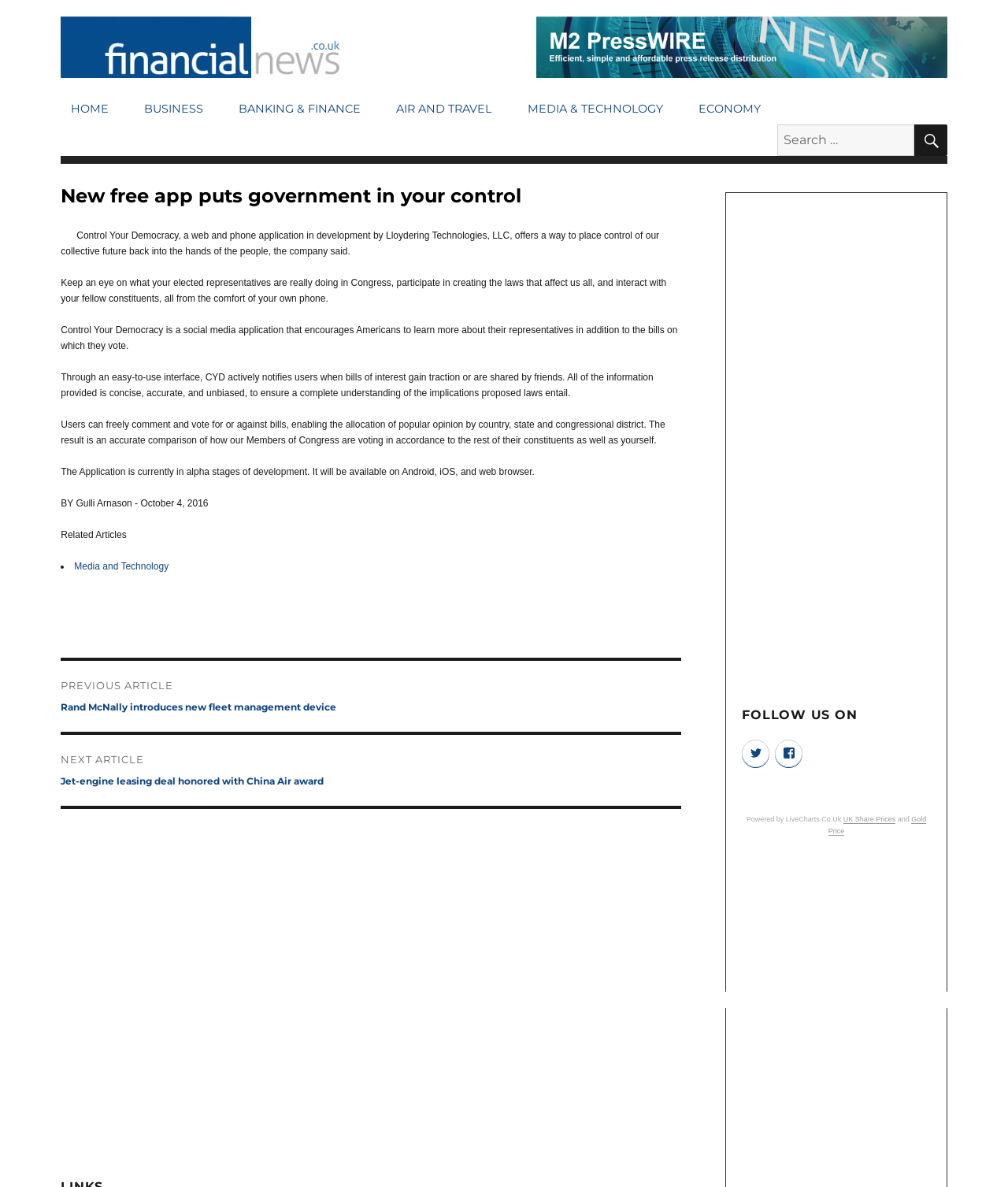Can you find the bounding box coordinates for the UI element given this description: "alt="Financial News""? Provide the coordinates as four float numbers between 0 and 1: [left, top, right, bottom].

[0.06, 0.014, 0.349, 0.066]